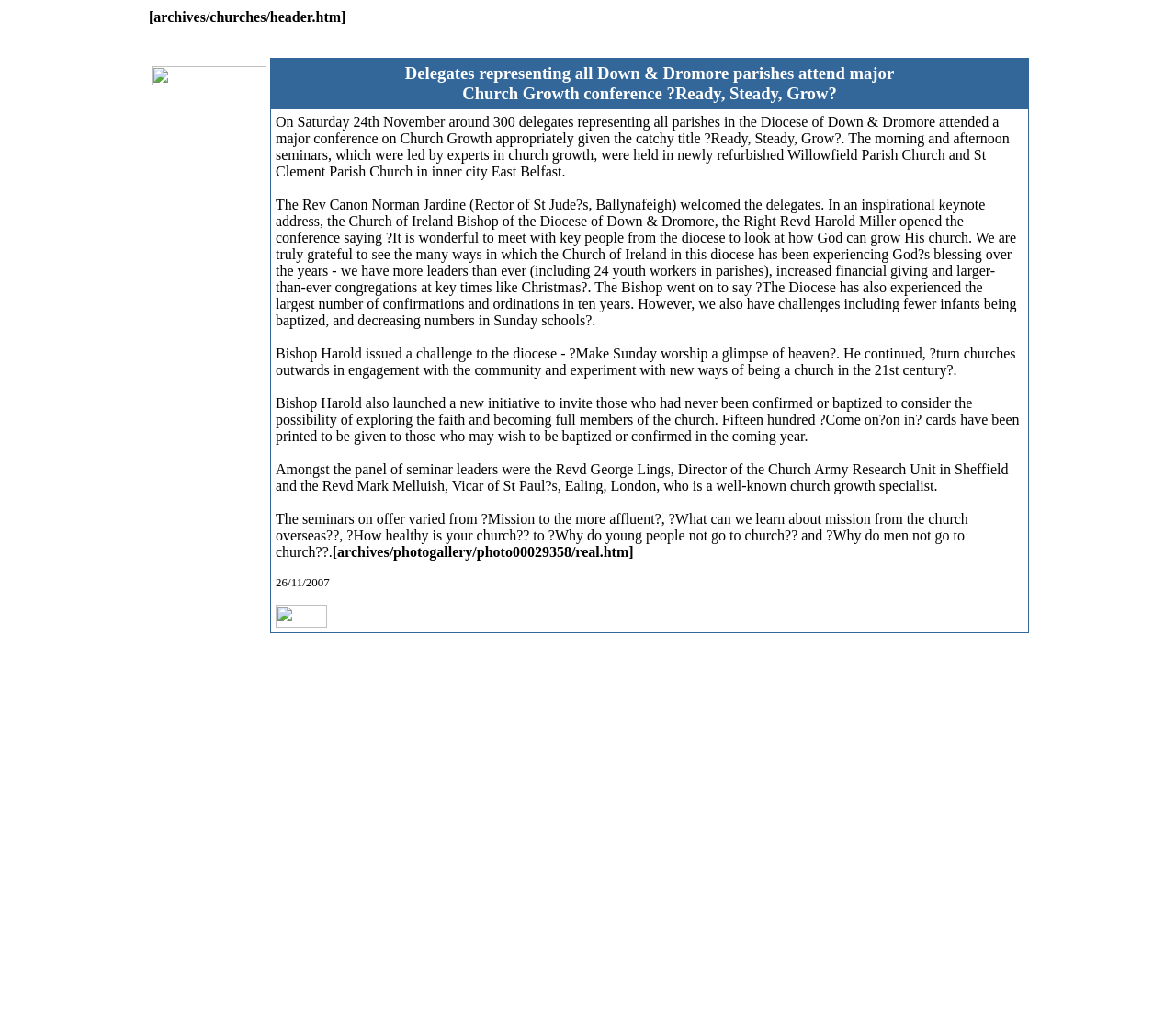Respond with a single word or phrase for the following question: 
What is the date of the article?

26/11/2007